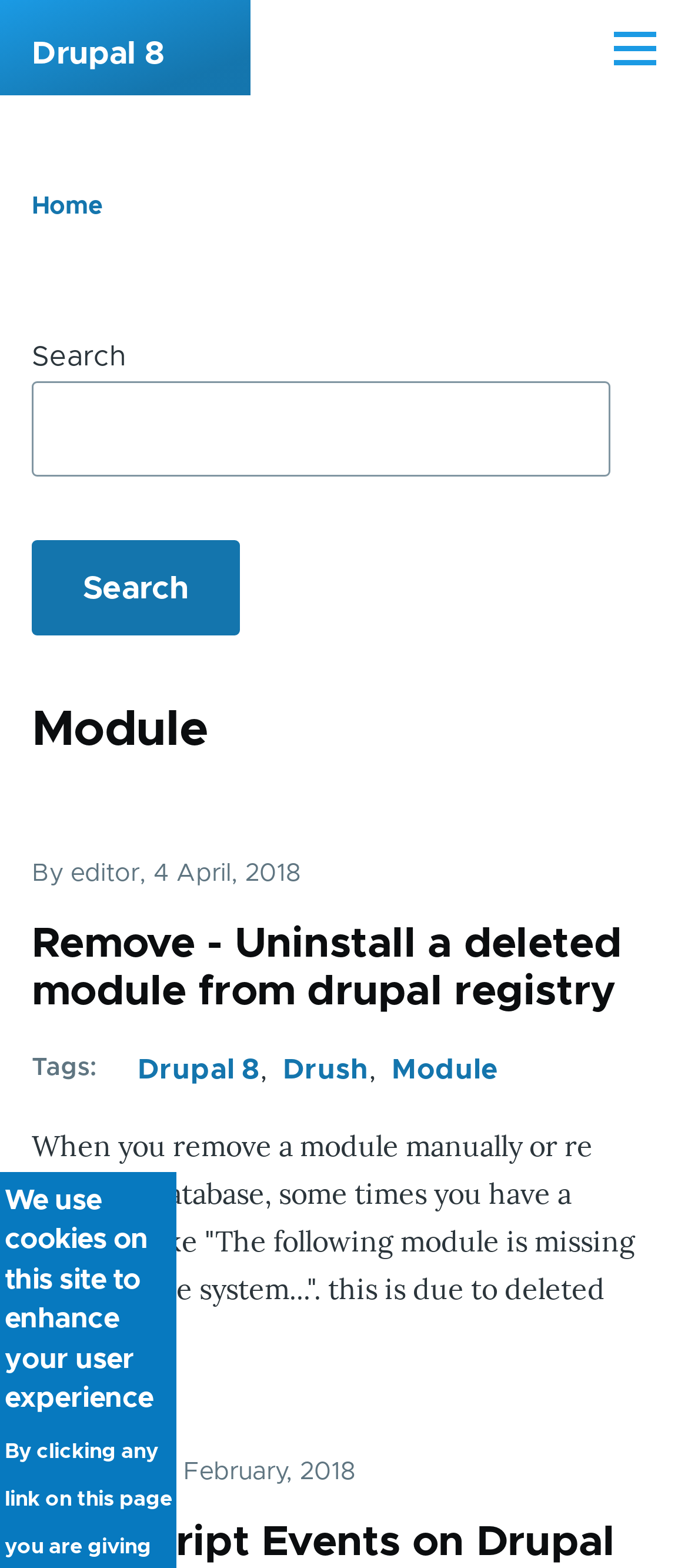Please identify the bounding box coordinates of the area that needs to be clicked to follow this instruction: "Go to the home page".

[0.046, 0.124, 0.149, 0.14]